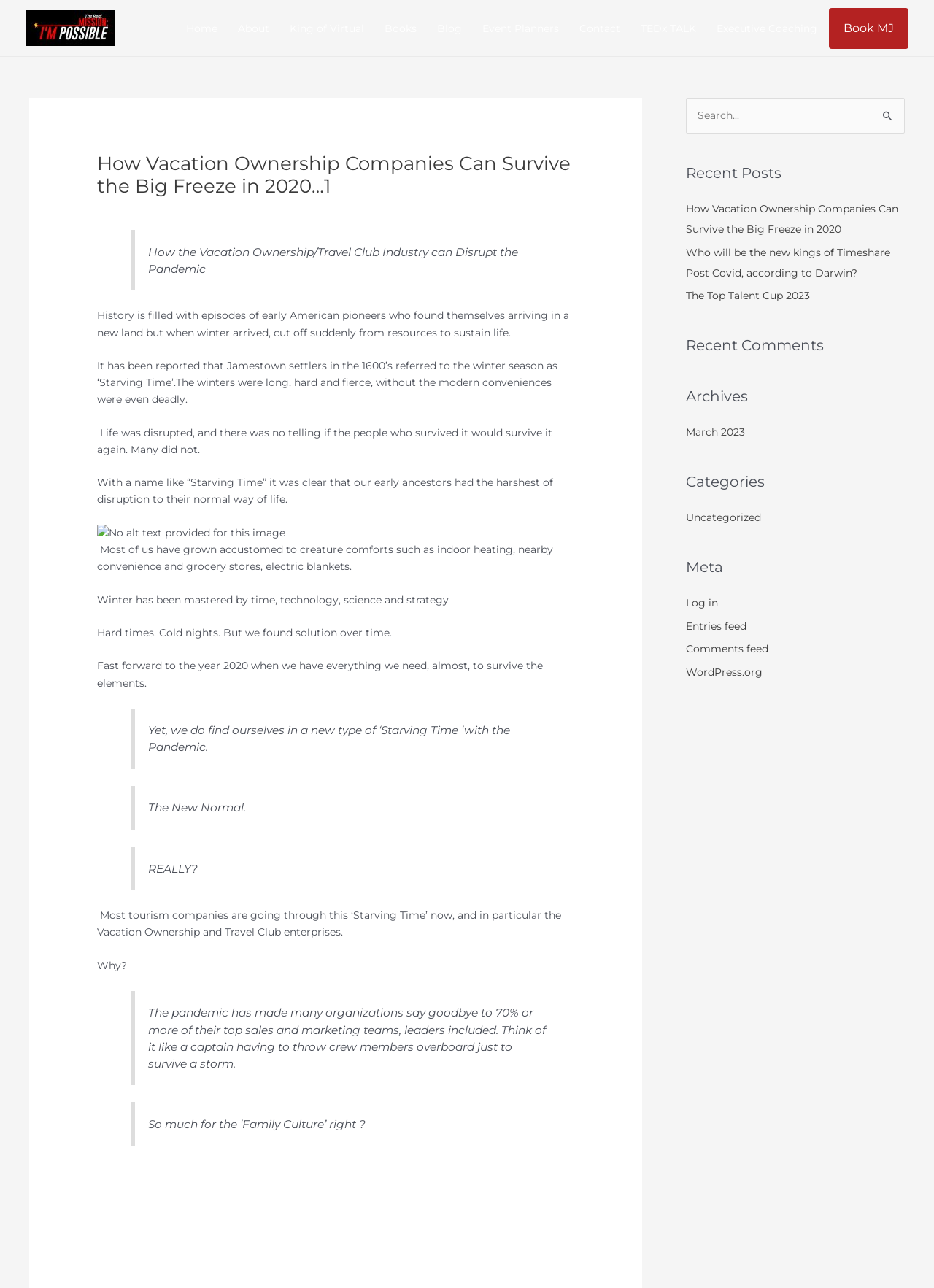Specify the bounding box coordinates for the region that must be clicked to perform the given instruction: "Click on the 'Home' link".

[0.188, 0.002, 0.244, 0.042]